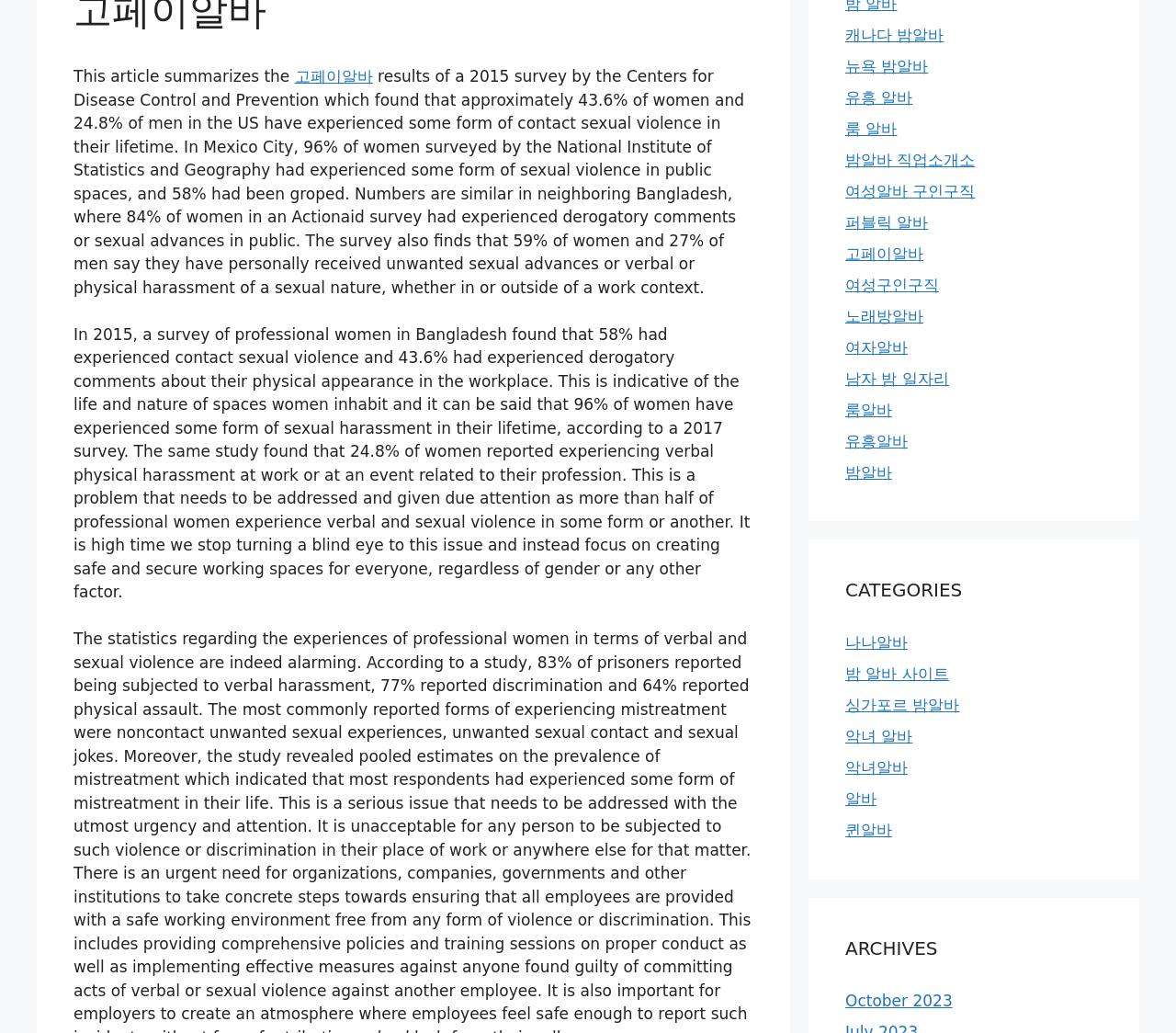Find the bounding box coordinates of the UI element according to this description: "밤 알바 사이트".

[0.719, 0.643, 0.807, 0.661]